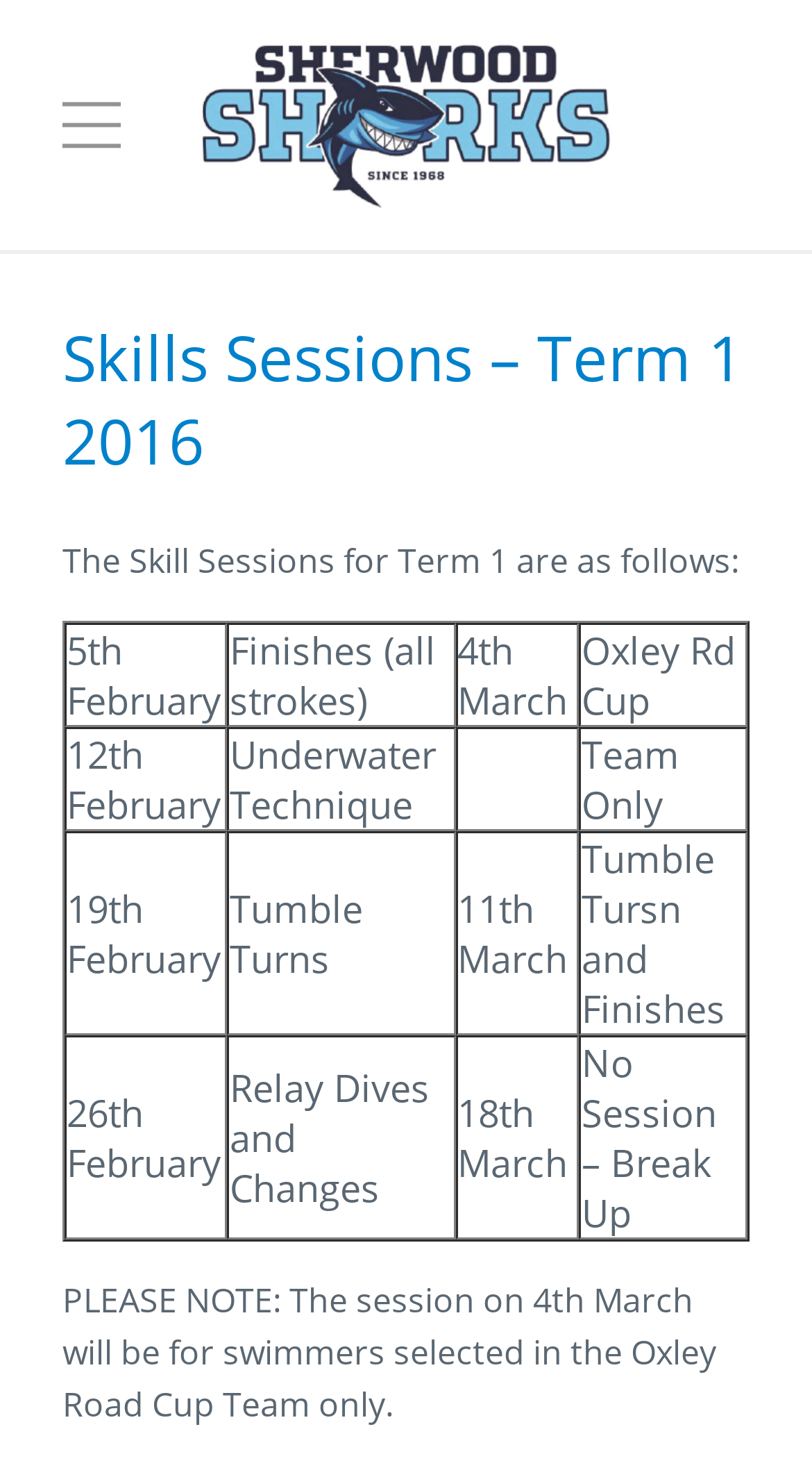Extract the main heading text from the webpage.

Skills Sessions – Term 1 2016